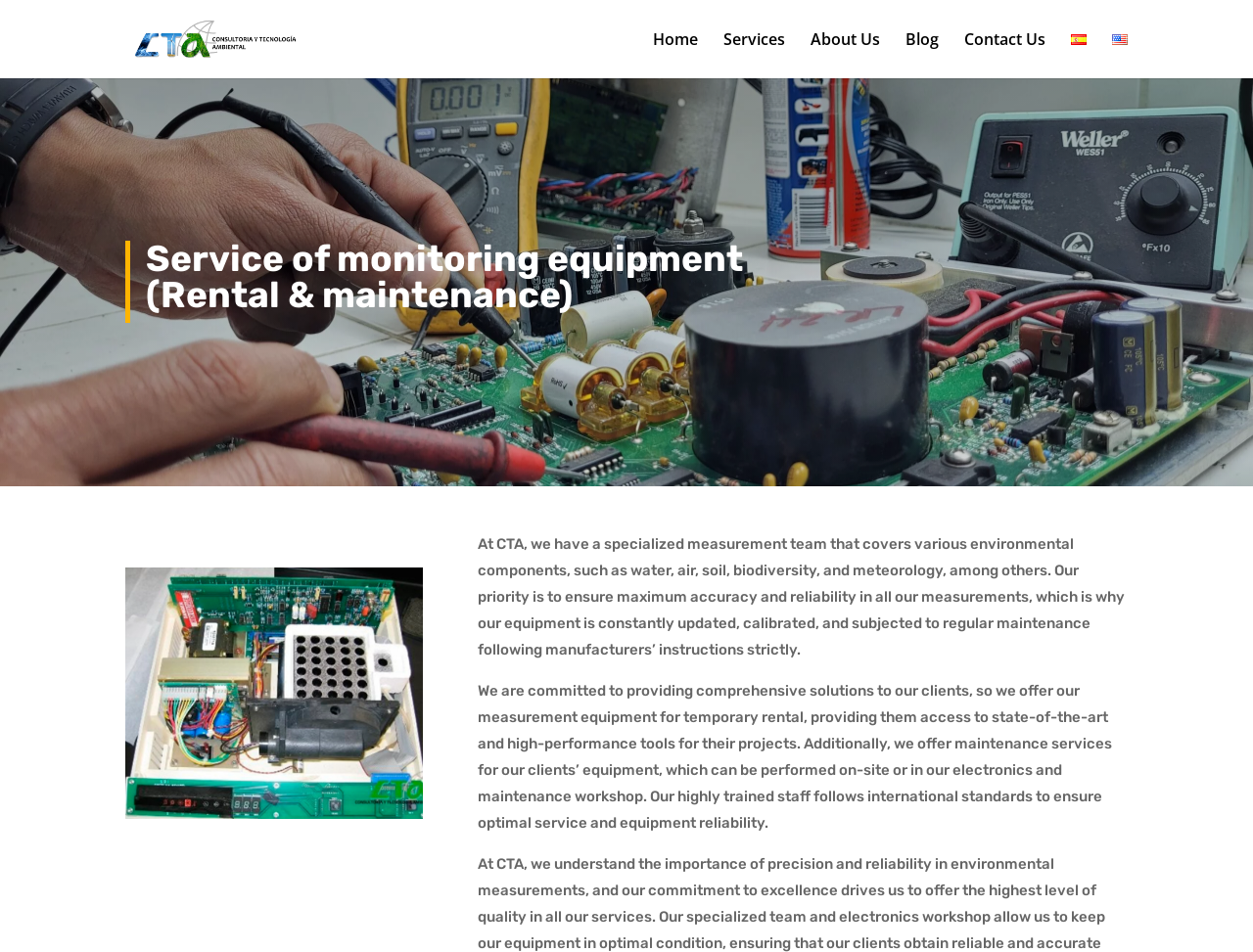Describe the webpage in detail, including text, images, and layout.

The webpage is about CTA CONSULTORÍA's service of monitoring equipment, specifically renting and maintenance. At the top left, there is a logo of CTA CONSULTORÍA, which is an image accompanied by a link with the same name. 

Below the logo, there is a navigation menu with six links: Home, Services, About Us, Blog, Contact Us, and language options (Español and English). These links are aligned horizontally and are positioned near the top of the page.

The main content of the page is divided into two sections. The first section has a heading that reads "Service of monitoring equipment (Rental & maintenance)" and is positioned above a large image that takes up most of the width of the page. 

Below the image, there are two blocks of text that describe the service provided by CTA CONSULTORÍA. The first block explains the team's expertise in measuring various environmental components and their commitment to accuracy and reliability. The second block describes the rental and maintenance services offered, including on-site and workshop maintenance options. These text blocks are positioned side by side, with the first block on the left and the second block on the right.